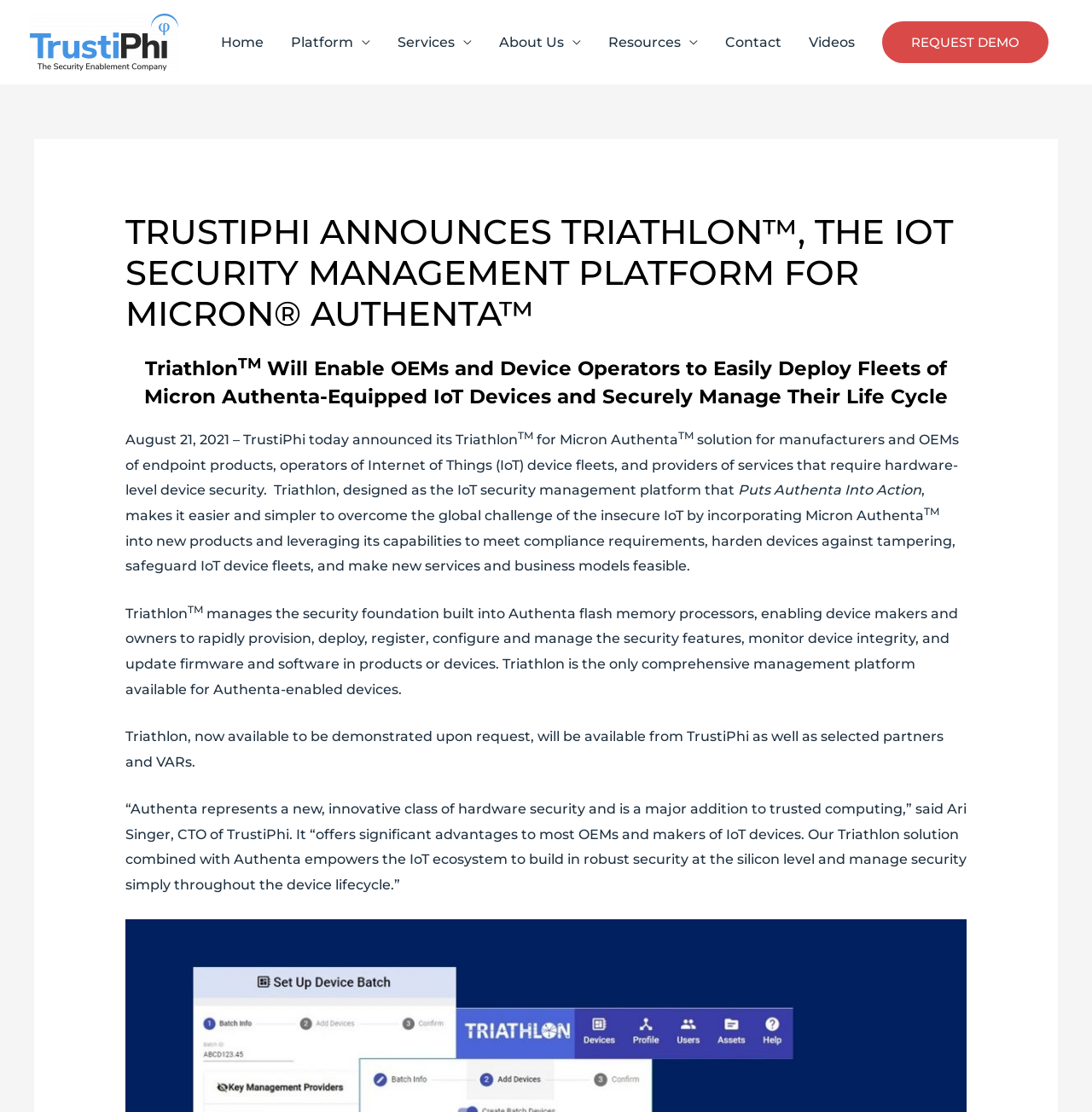Identify the bounding box coordinates for the region to click in order to carry out this instruction: "Click on the 'About Us' link". Provide the coordinates using four float numbers between 0 and 1, formatted as [left, top, right, bottom].

[0.445, 0.013, 0.545, 0.062]